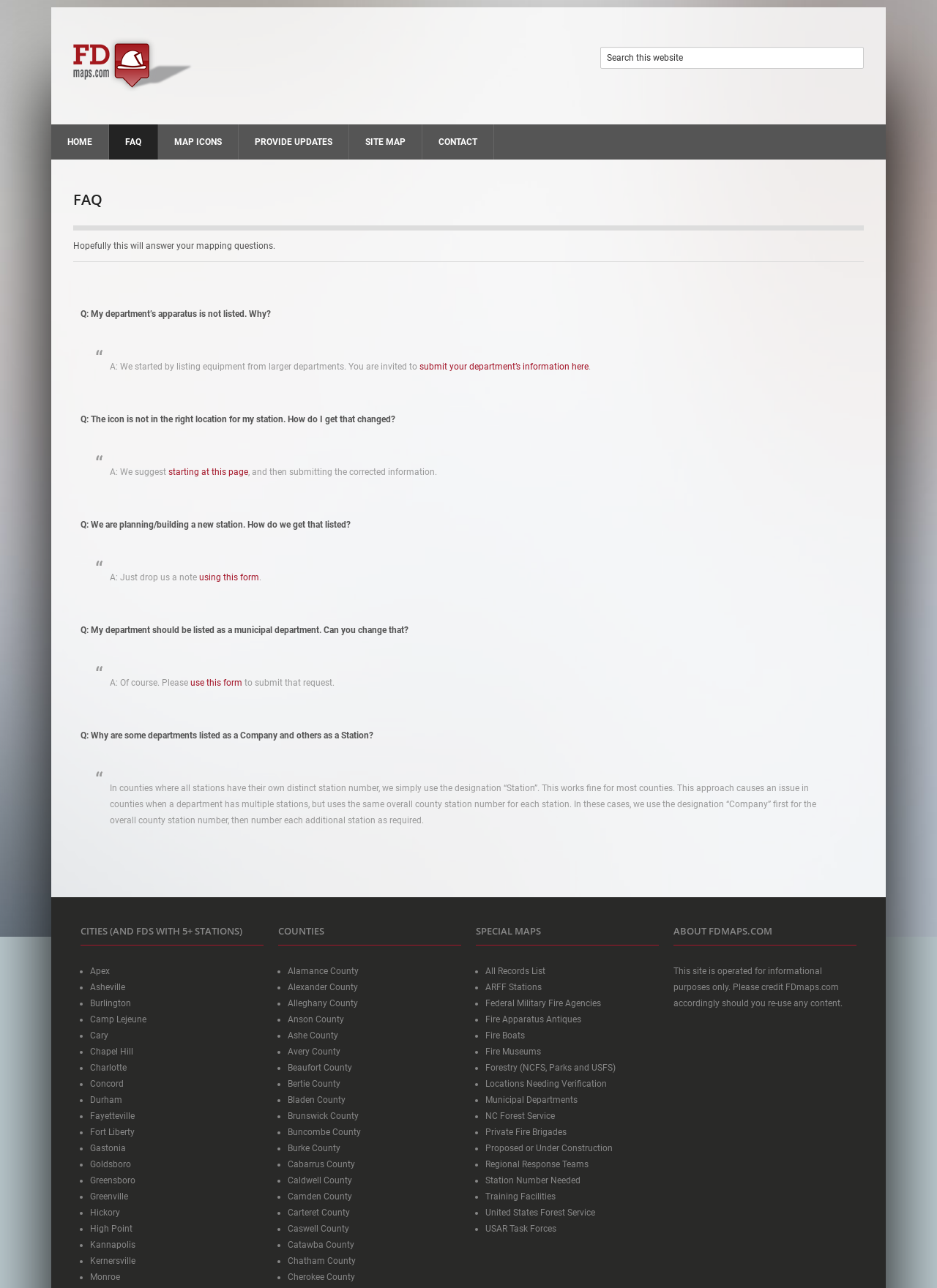Please find the bounding box coordinates of the element that you should click to achieve the following instruction: "search this website". The coordinates should be presented as four float numbers between 0 and 1: [left, top, right, bottom].

[0.641, 0.036, 0.922, 0.053]